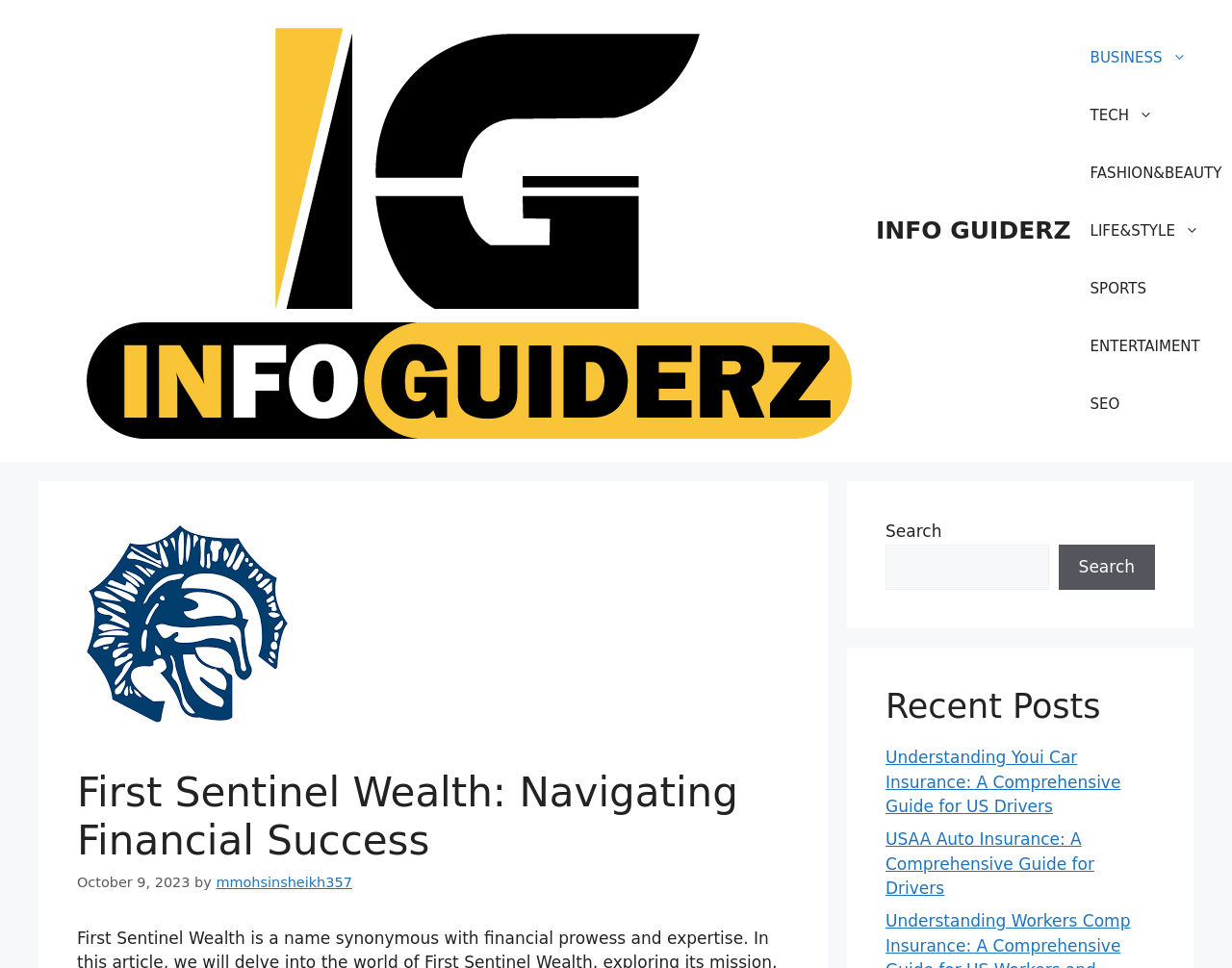What is the purpose of the search box?
Answer briefly with a single word or phrase based on the image.

To search the website